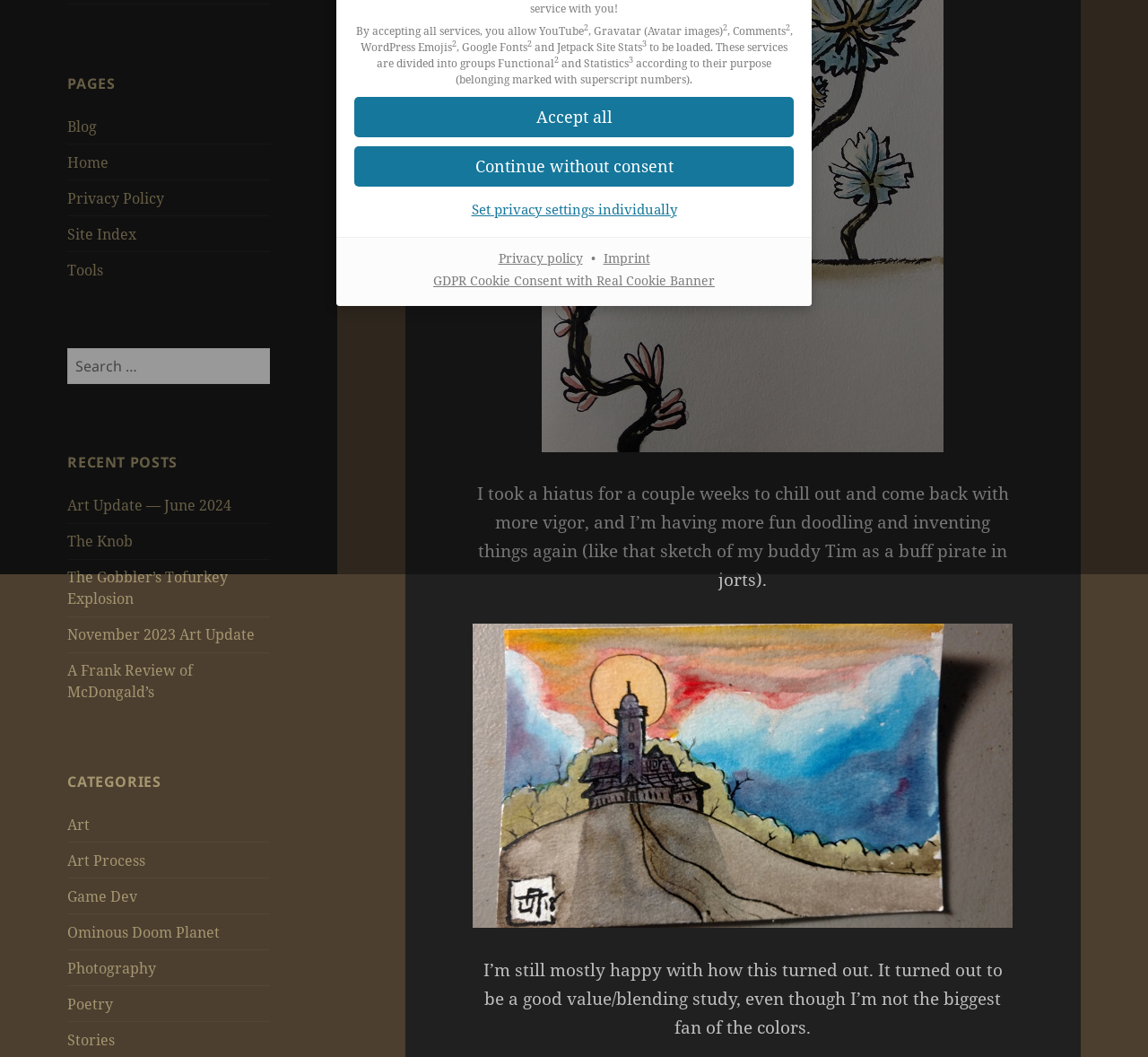Using the webpage screenshot and the element description November 2023 Art Update, determine the bounding box coordinates. Specify the coordinates in the format (top-left x, top-left y, bottom-right x, bottom-right y) with values ranging from 0 to 1.

[0.059, 0.591, 0.222, 0.61]